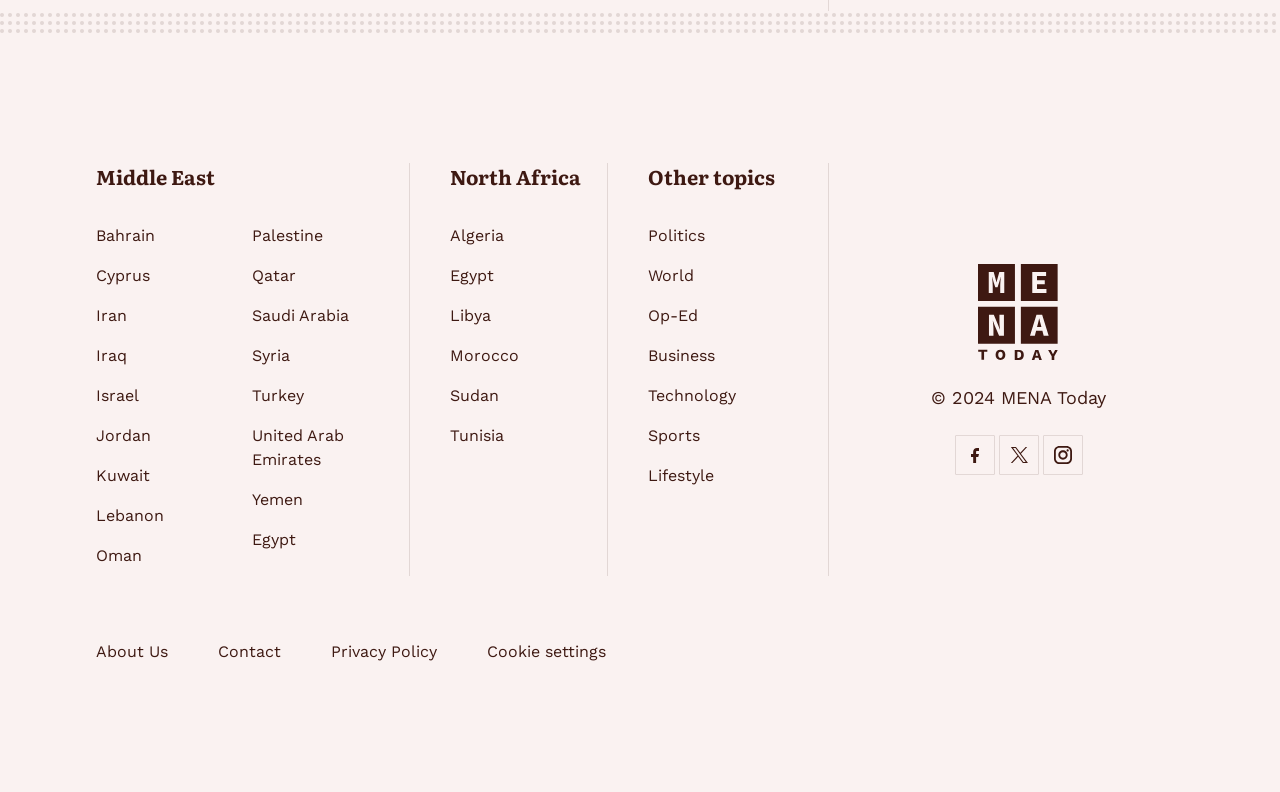Could you locate the bounding box coordinates for the section that should be clicked to accomplish this task: "Go to About Us".

[0.075, 0.811, 0.131, 0.835]